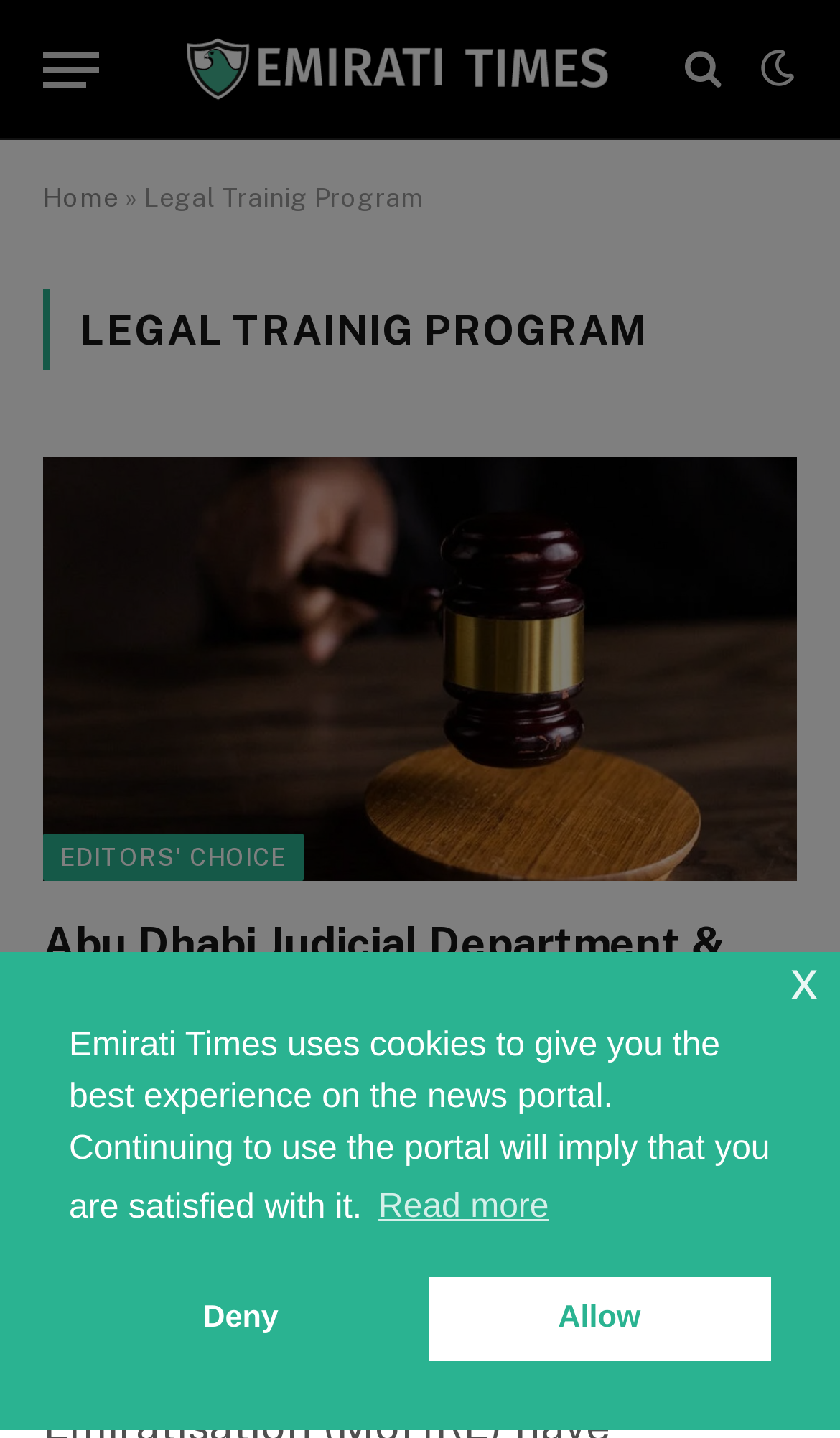What is the name of the news portal?
Based on the screenshot, provide a one-word or short-phrase response.

Emirati Times